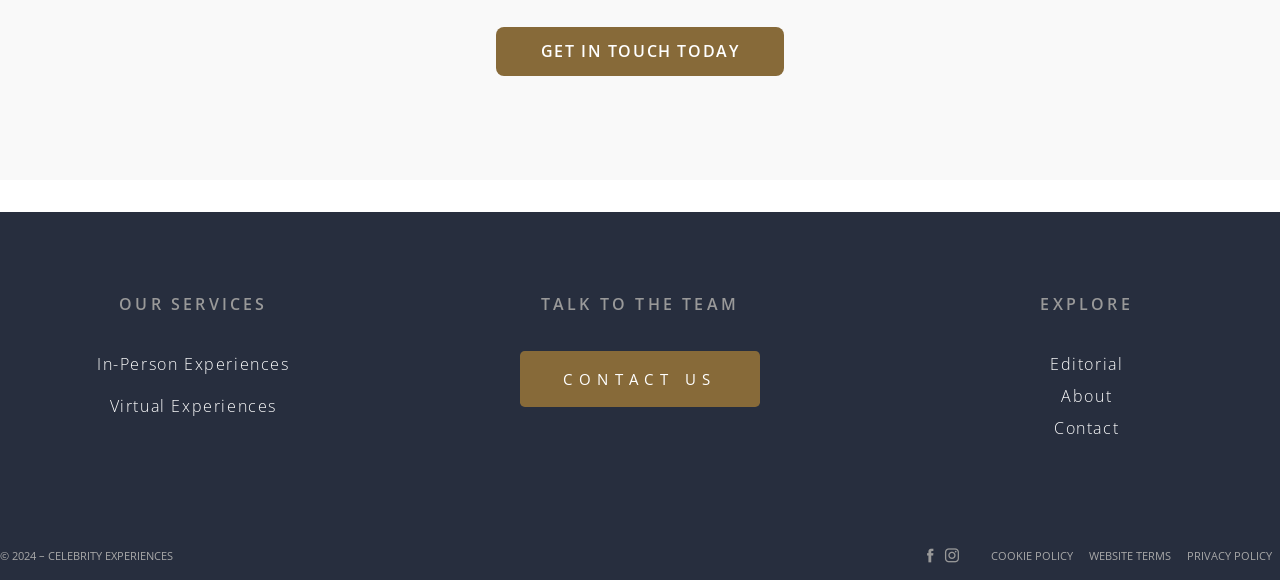Find the coordinates for the bounding box of the element with this description: "Contact".

[0.698, 0.71, 1.0, 0.766]